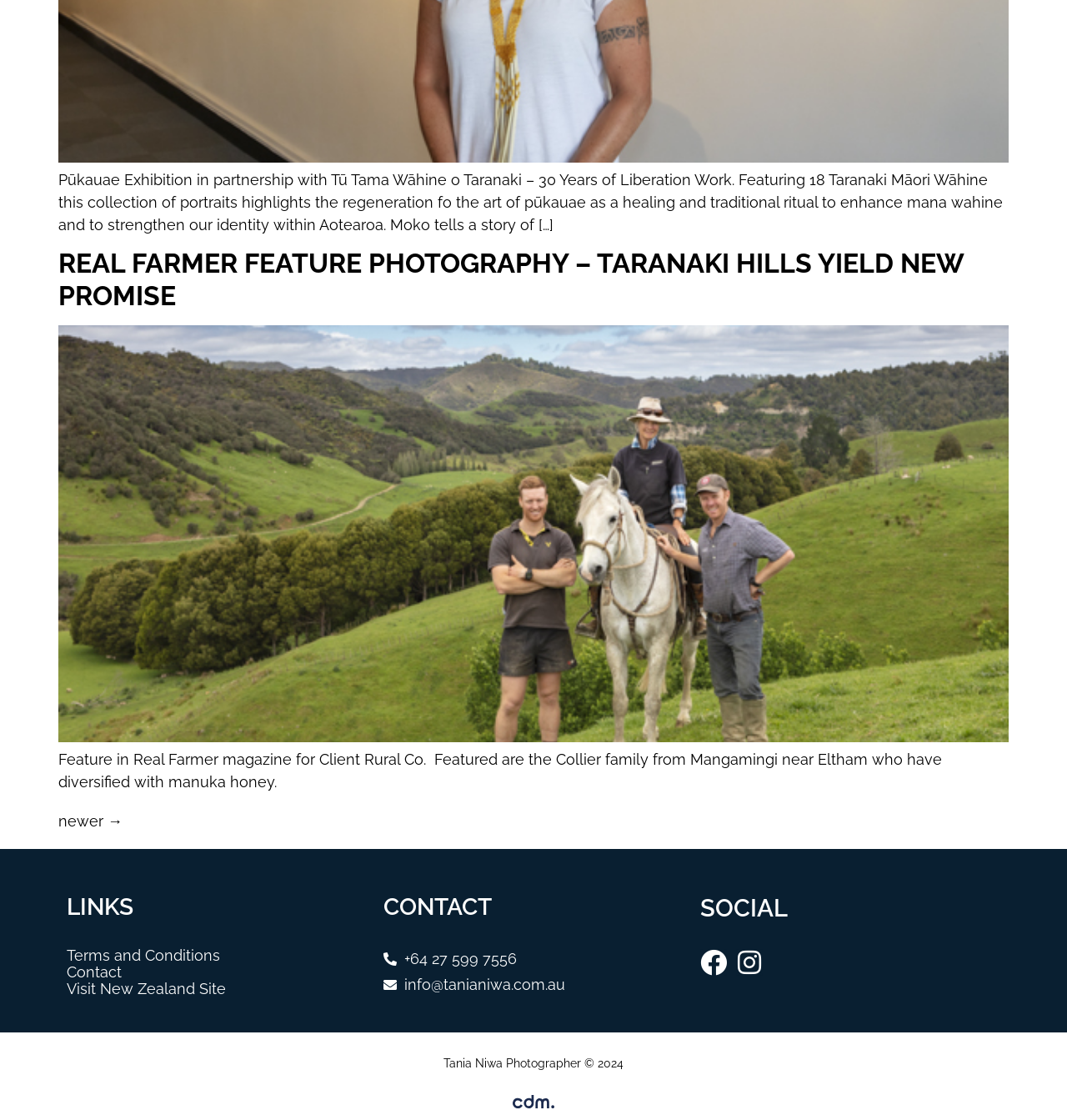Provide a short answer using a single word or phrase for the following question: 
What is the photographer's name?

Tania Niwa